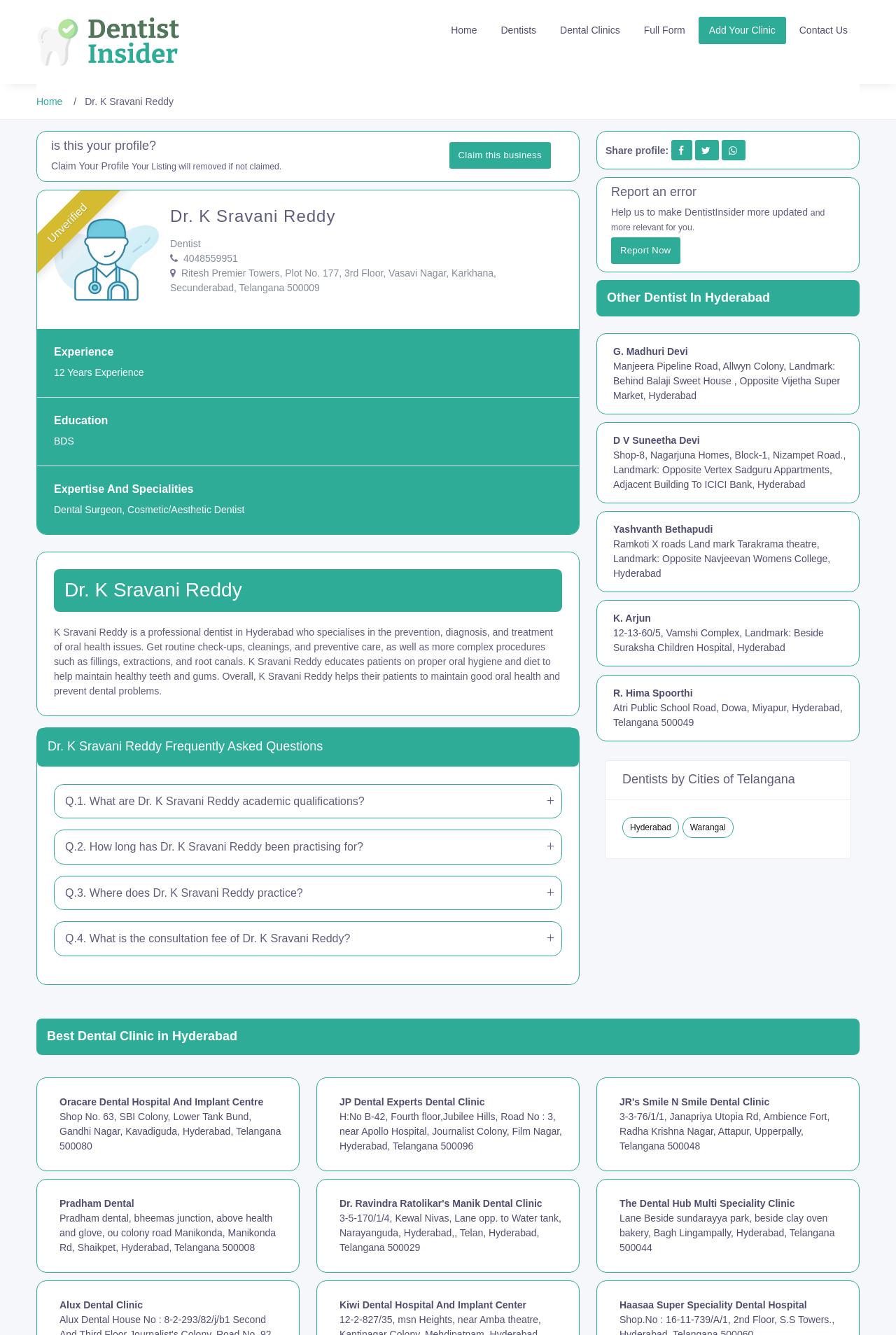What are the specialities of the dentist?
Using the details from the image, give an elaborate explanation to answer the question.

The specialities of the dentist can be found in the static text element with the text 'Dental Surgeon, Cosmetic/Aesthetic Dentist' which is located under the 'Expertise And Specialities' heading.